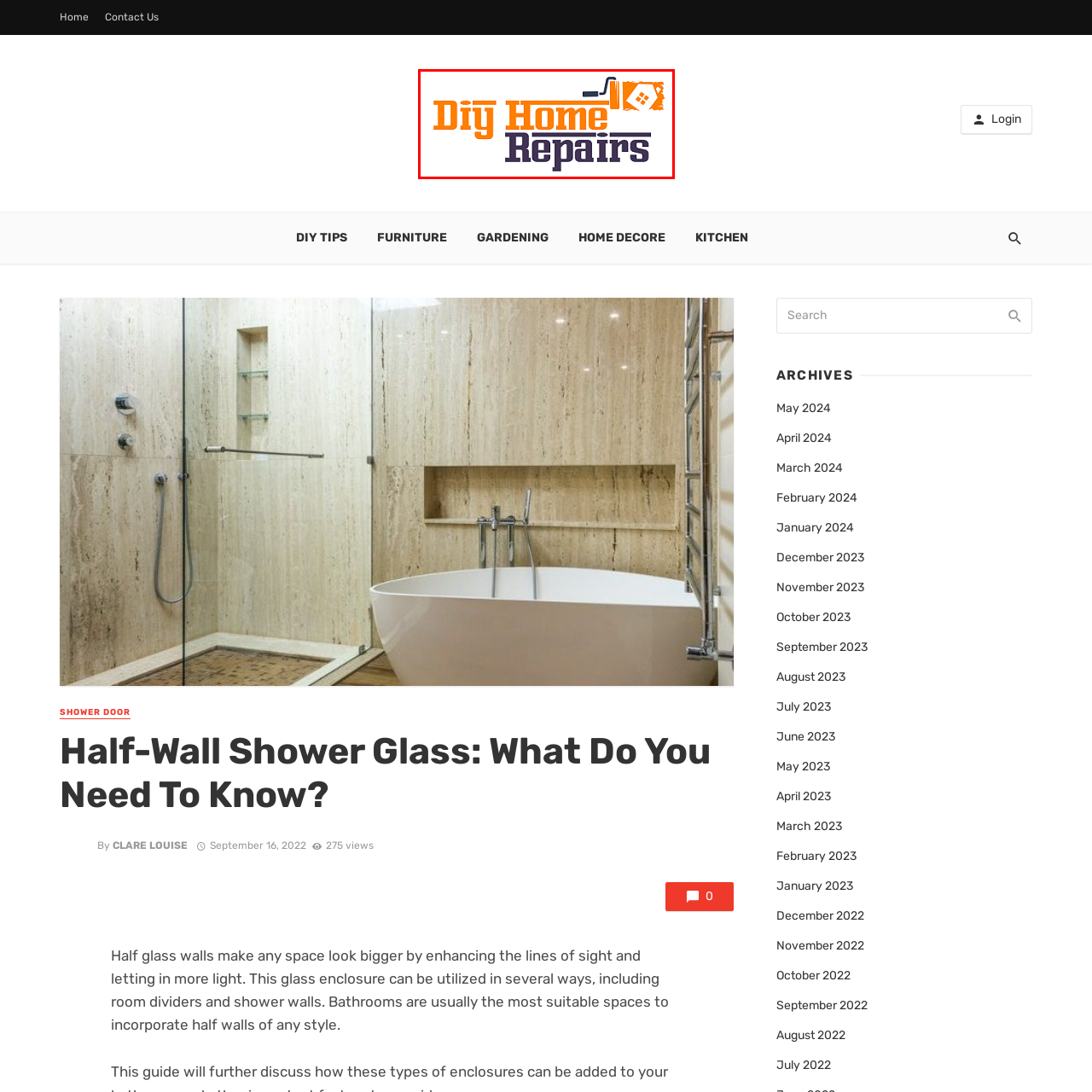Please review the portion of the image contained within the red boundary and provide a detailed answer to the subsequent question, referencing the image: What is the shape of the icon symbolizing home-centric projects?

Integrated into the design is a paint roller and a small house icon, symbolizing creativity and home-centric projects.